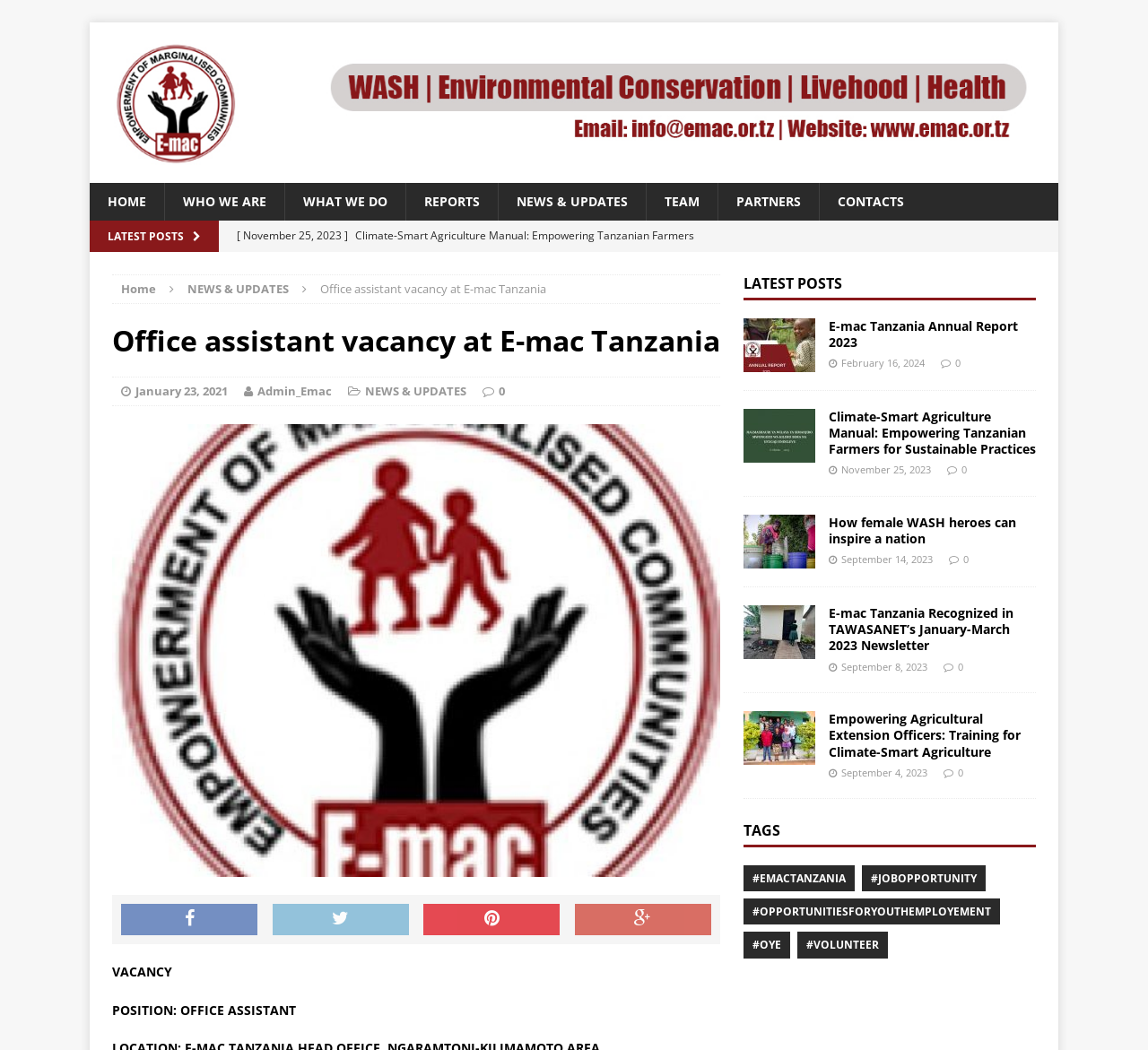Please determine the bounding box coordinates of the element's region to click in order to carry out the following instruction: "Click on the 'HOME' link". The coordinates should be four float numbers between 0 and 1, i.e., [left, top, right, bottom].

[0.078, 0.174, 0.143, 0.21]